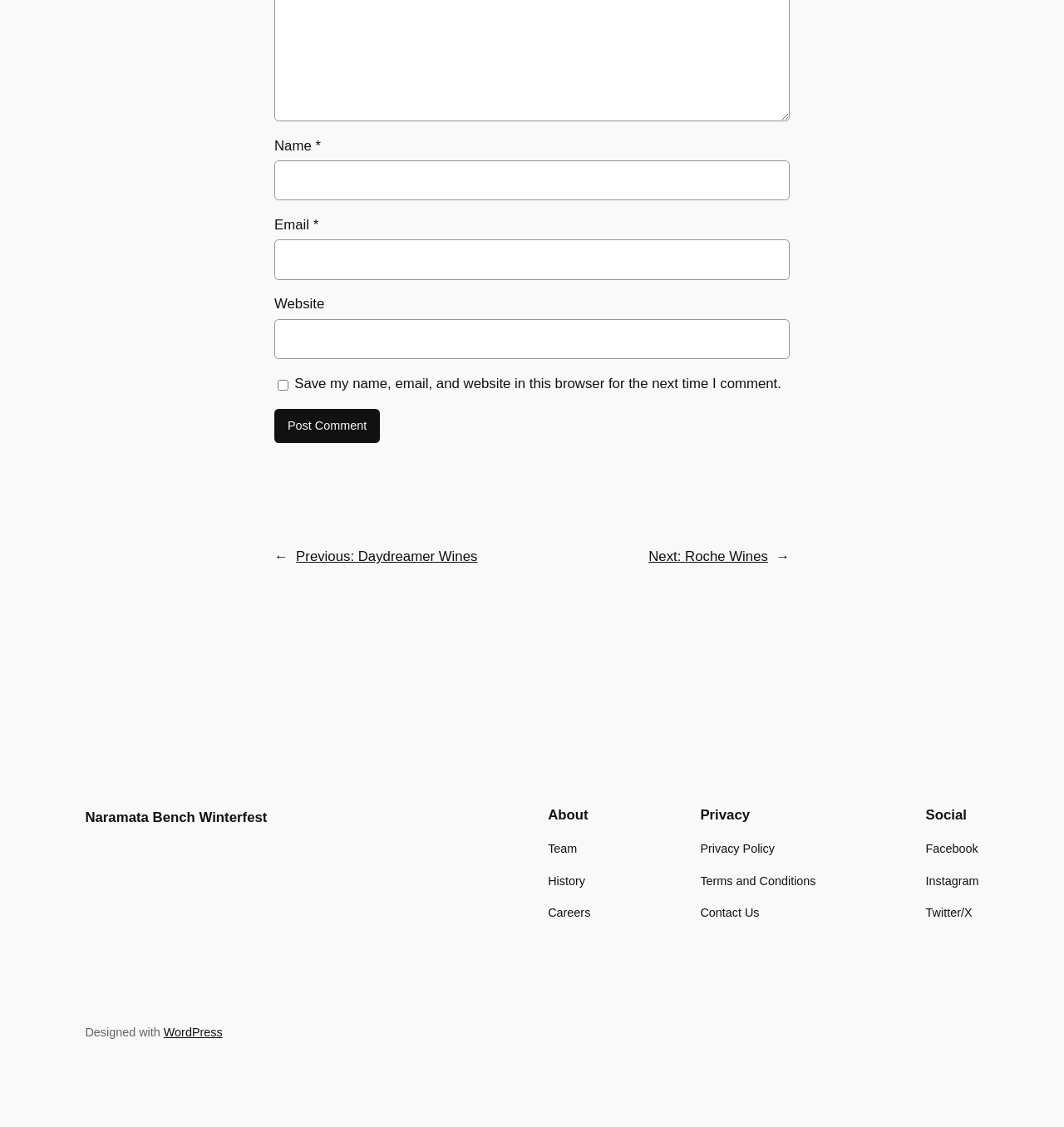Identify the bounding box for the UI element that is described as follows: "Privacy Policy".

[0.658, 0.745, 0.728, 0.762]